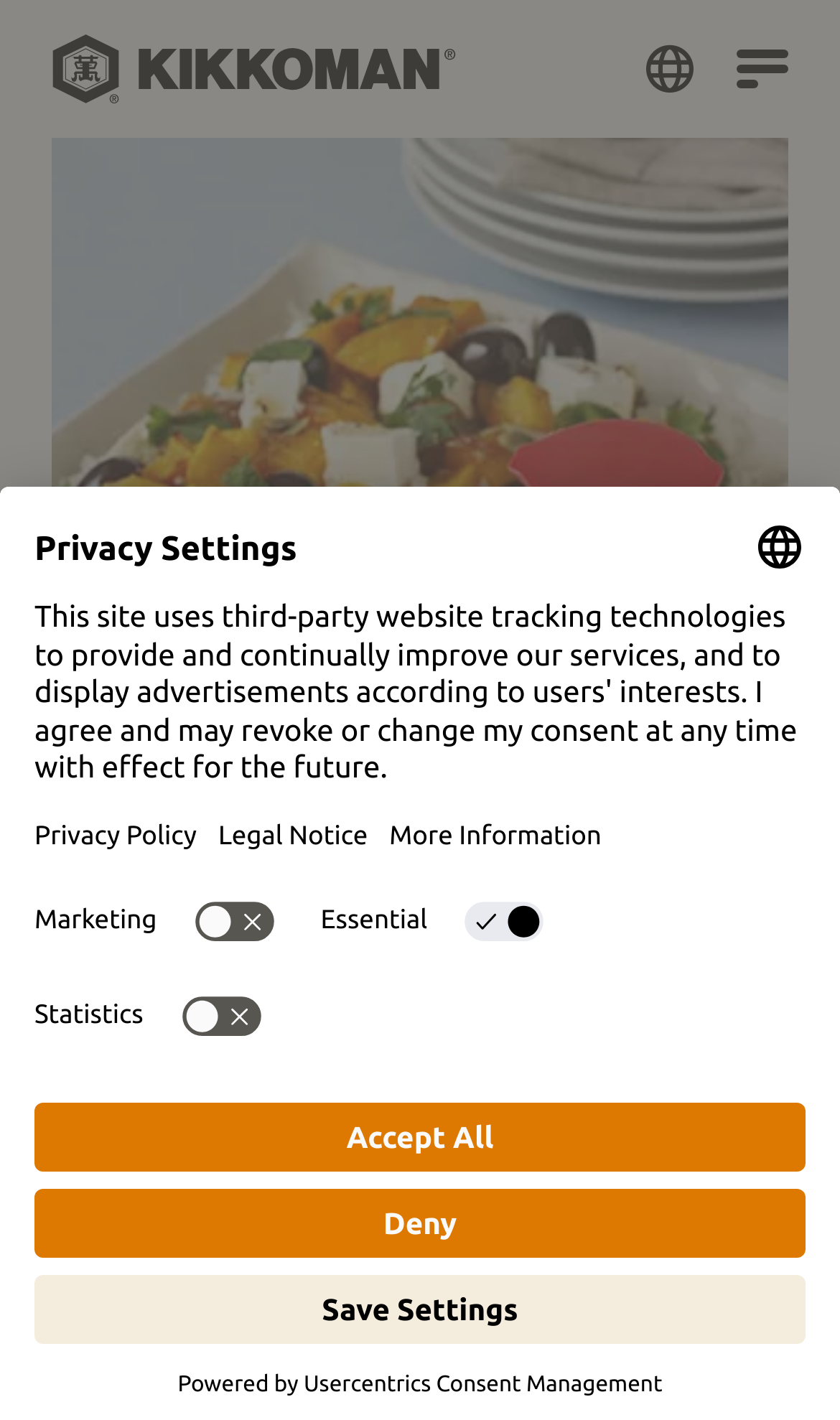Using the description: "alt="Kikkoman"", identify the bounding box of the corresponding UI element in the screenshot.

[0.062, 0.024, 0.544, 0.073]